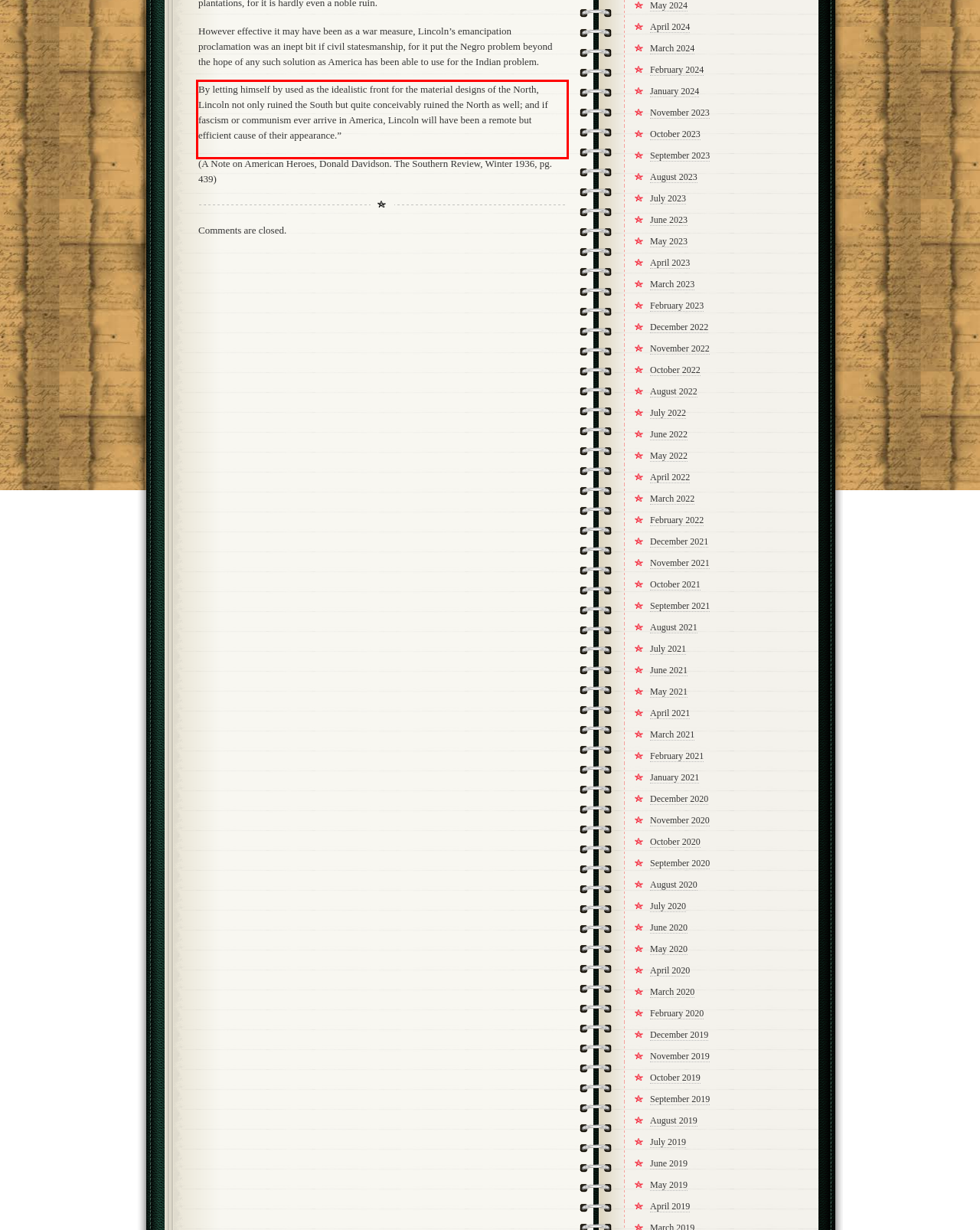You have a screenshot of a webpage with a red bounding box. Identify and extract the text content located inside the red bounding box.

By letting himself by used as the idealistic front for the material designs of the North, Lincoln not only ruined the South but quite conceivably ruined the North as well; and if fascism or communism ever arrive in America, Lincoln will have been a remote but efficient cause of their appearance.”